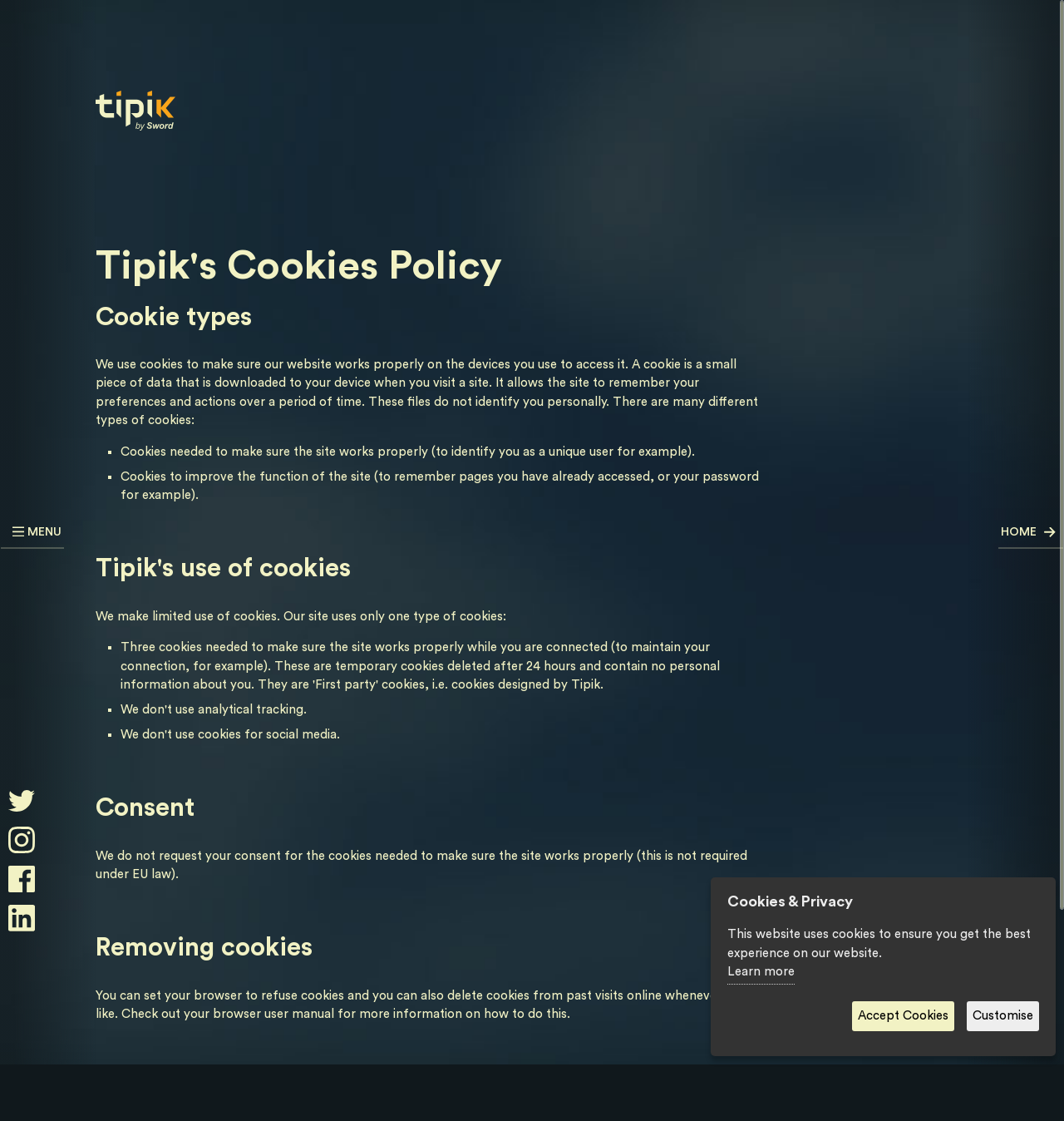Provide a brief response to the question below using a single word or phrase: 
What is the last section of the article about?

Removing cookies